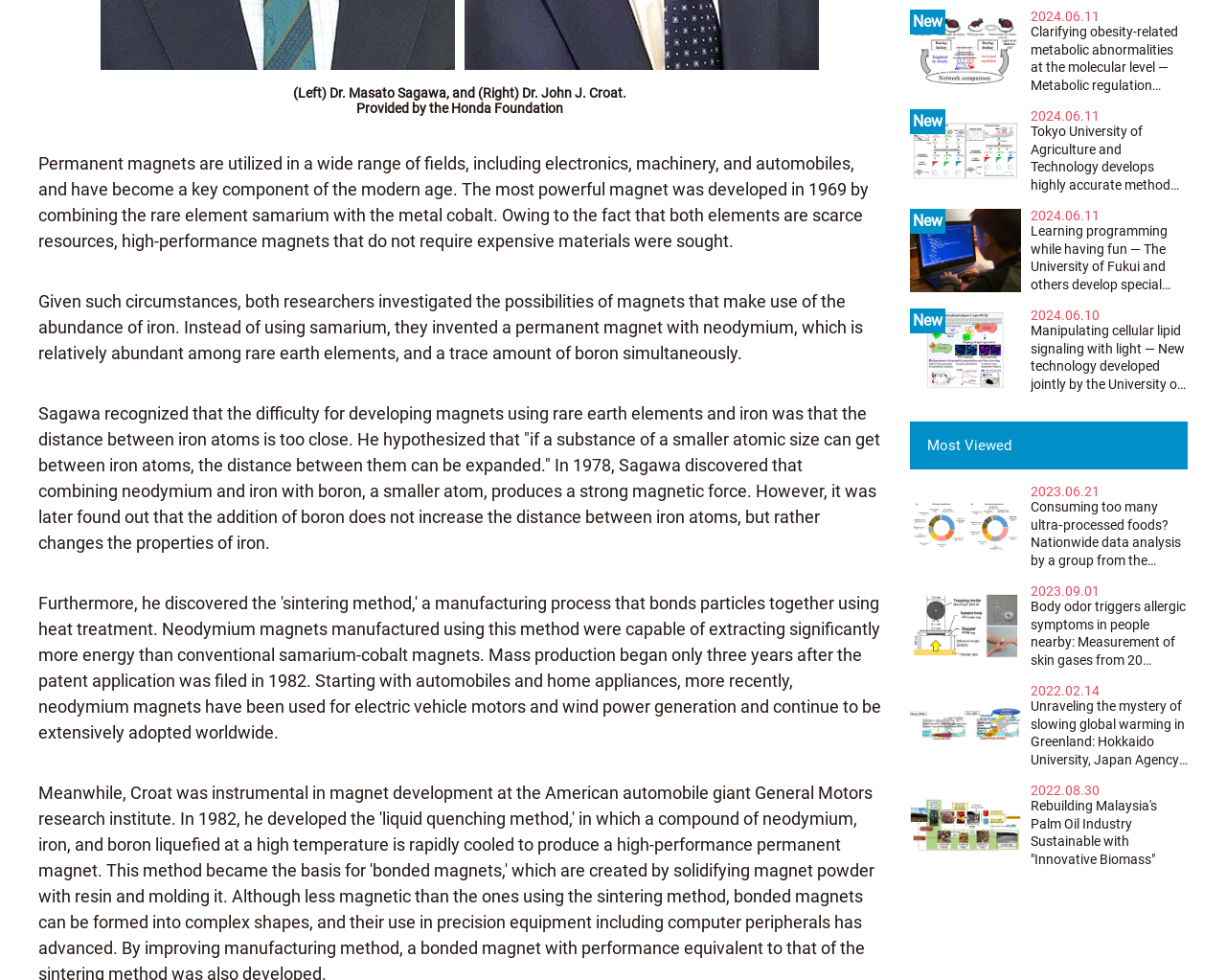Pinpoint the bounding box coordinates of the clickable area needed to execute the instruction: "Add extra website links". The coordinates should be specified as four float numbers between 0 and 1, i.e., [left, top, right, bottom].

None